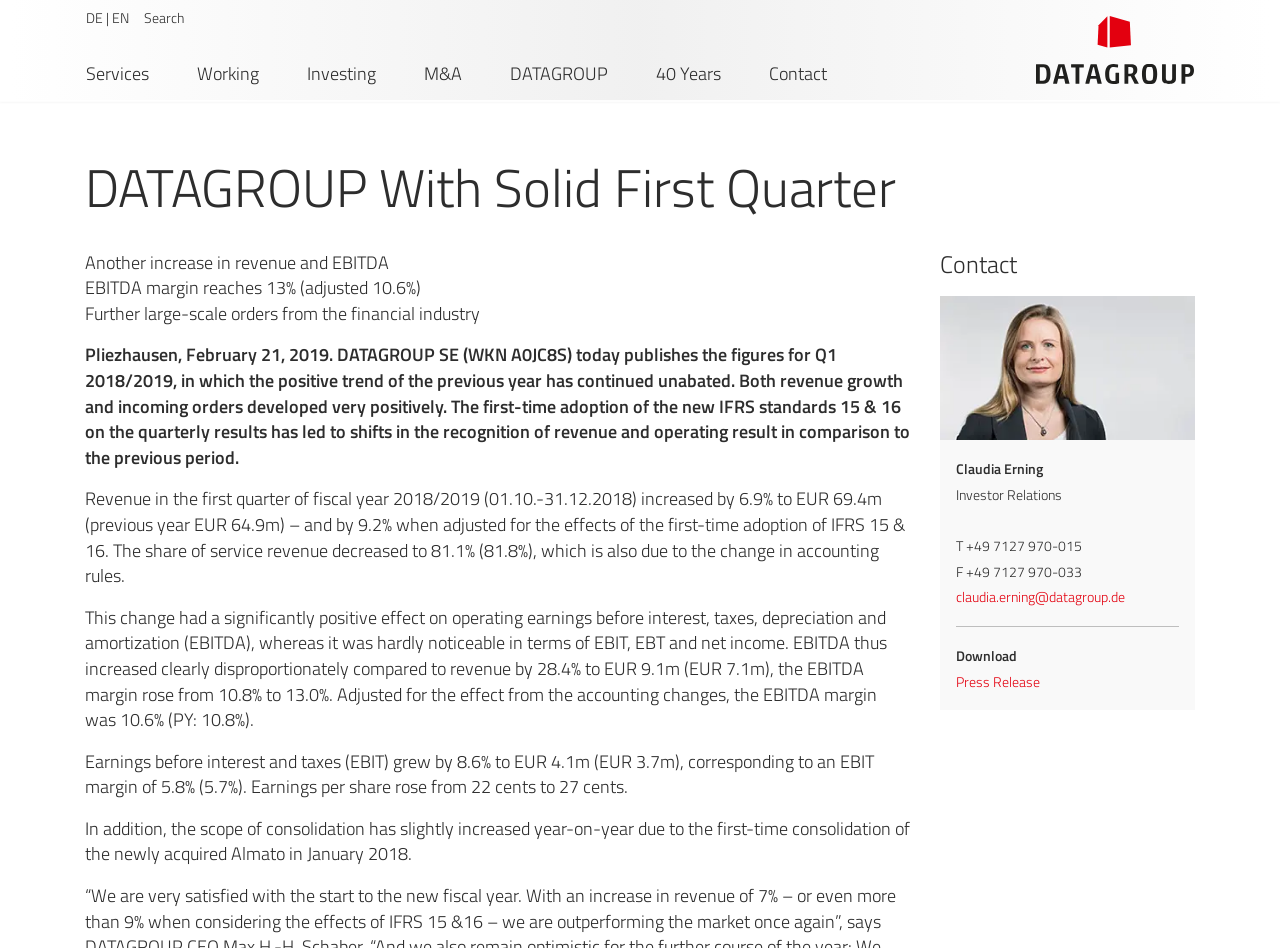What is the email address of Claudia Erning?
Please provide a detailed and thorough answer to the question.

I found this answer by looking at the StaticText element that says 'claudia.erning@datagroup.de' and is located near the 'Claudia Erning' text, indicating that it is her email address.